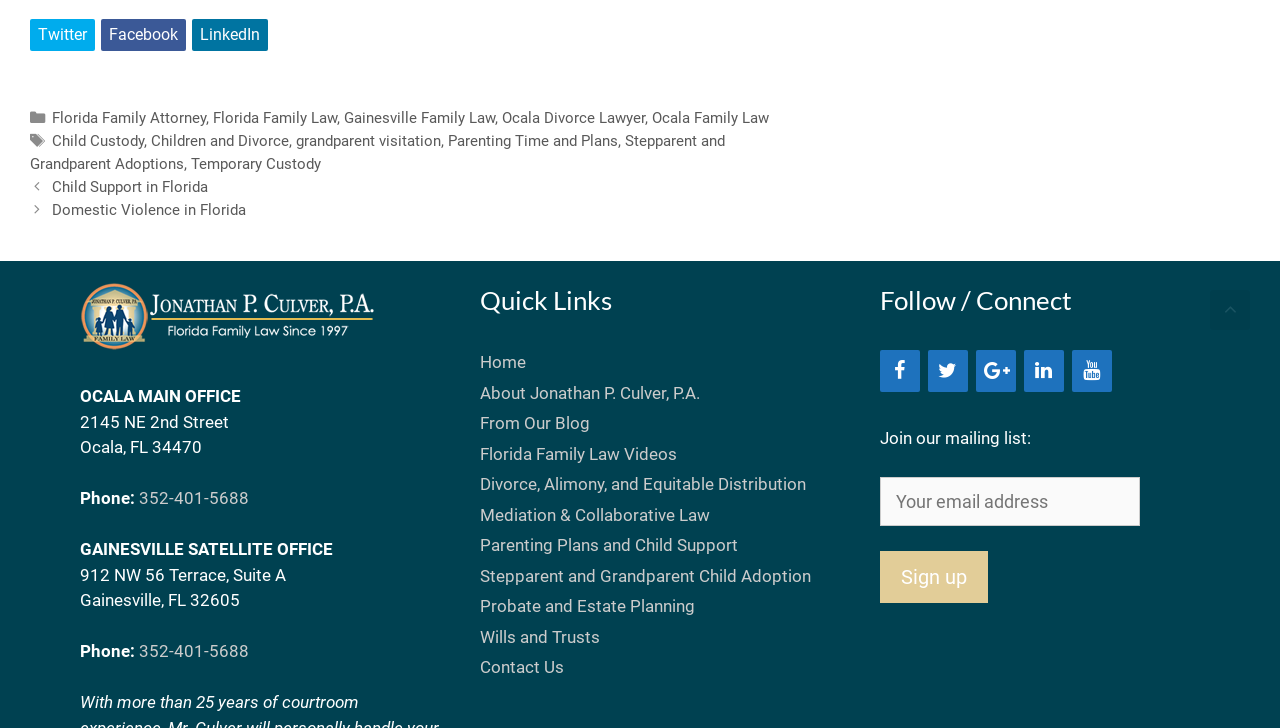Find the UI element described as: "Ocala Divorce Lawyer" and predict its bounding box coordinates. Ensure the coordinates are four float numbers between 0 and 1, [left, top, right, bottom].

[0.392, 0.149, 0.504, 0.174]